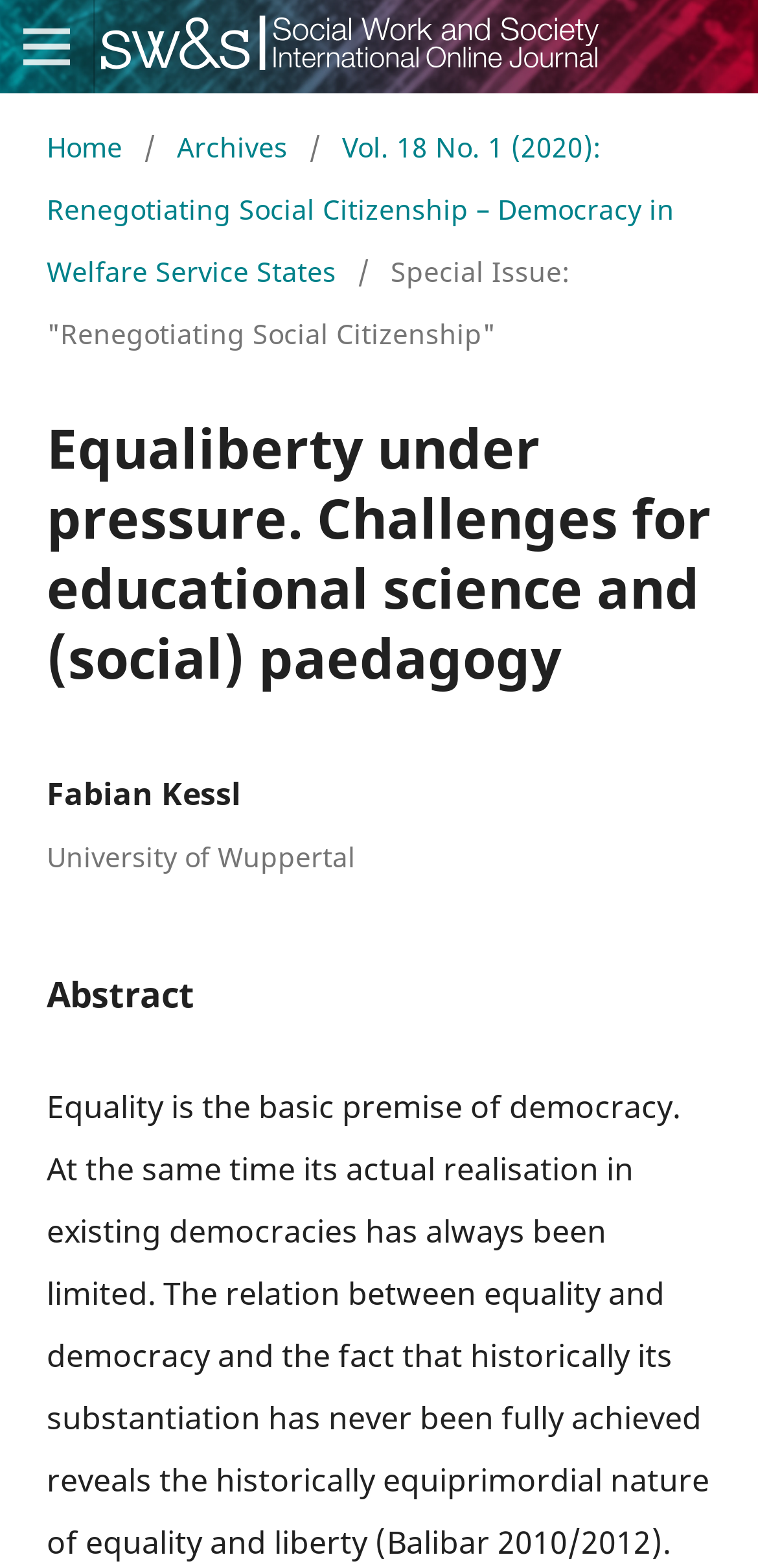What is the affiliation of the author?
Please answer the question with a detailed response using the information from the screenshot.

I found the author's affiliation by looking at the static text element with a bounding box coordinate of [0.062, 0.535, 0.469, 0.558].